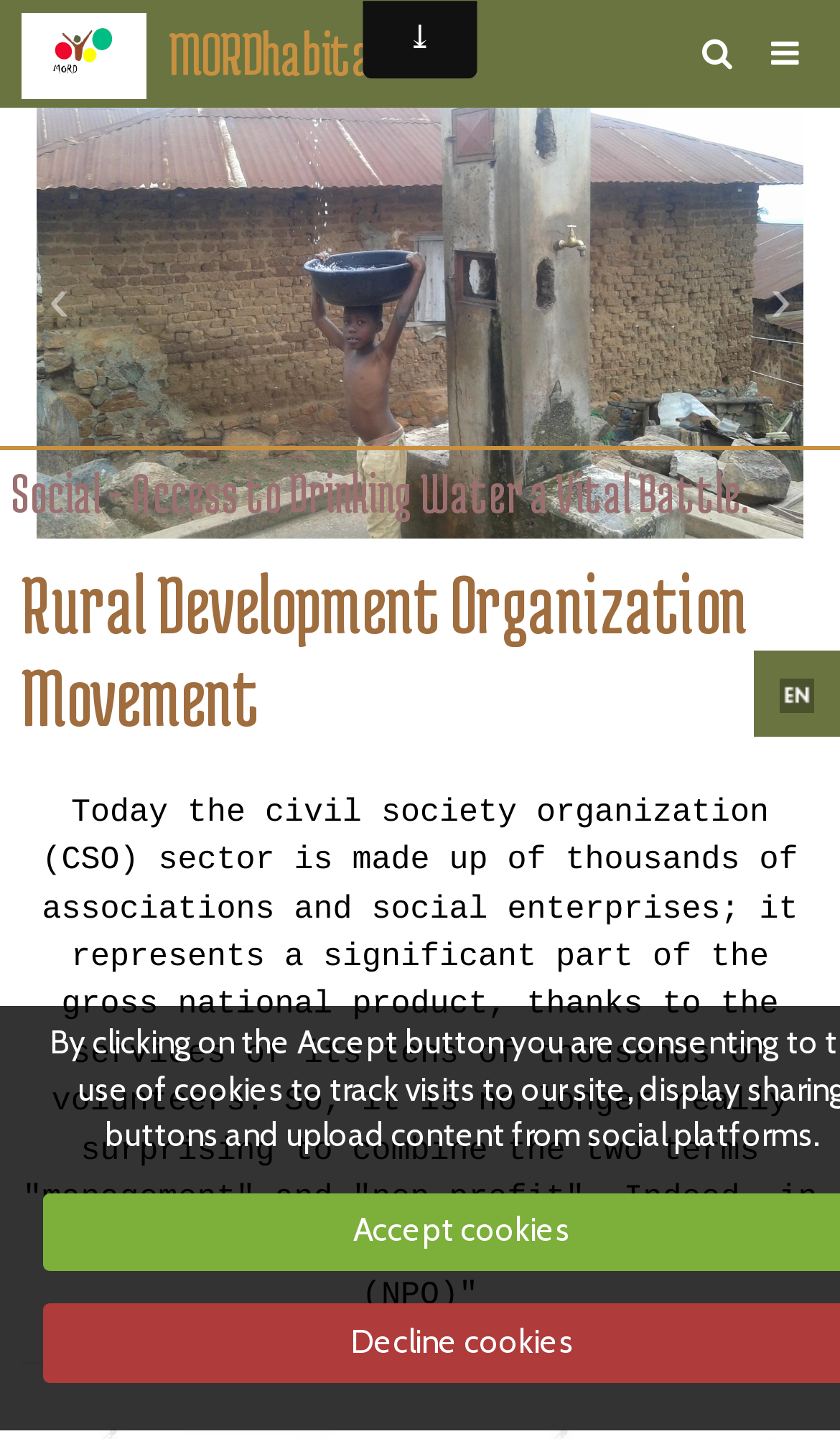Please determine the bounding box coordinates of the section I need to click to accomplish this instruction: "View the album".

[0.0, 0.314, 1.0, 0.374]